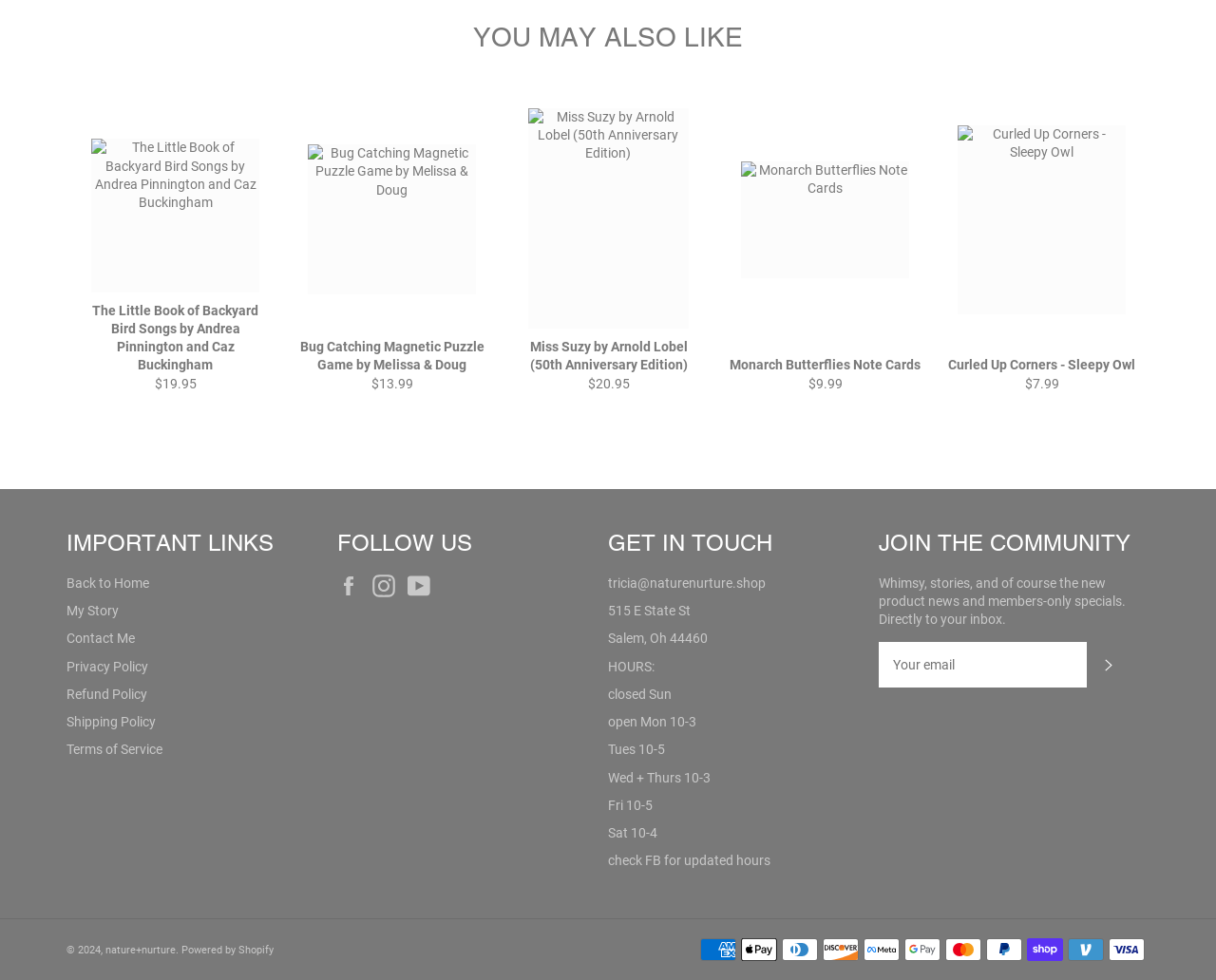Please identify the bounding box coordinates of the region to click in order to complete the task: "Go back to the home page". The coordinates must be four float numbers between 0 and 1, specified as [left, top, right, bottom].

[0.055, 0.587, 0.123, 0.603]